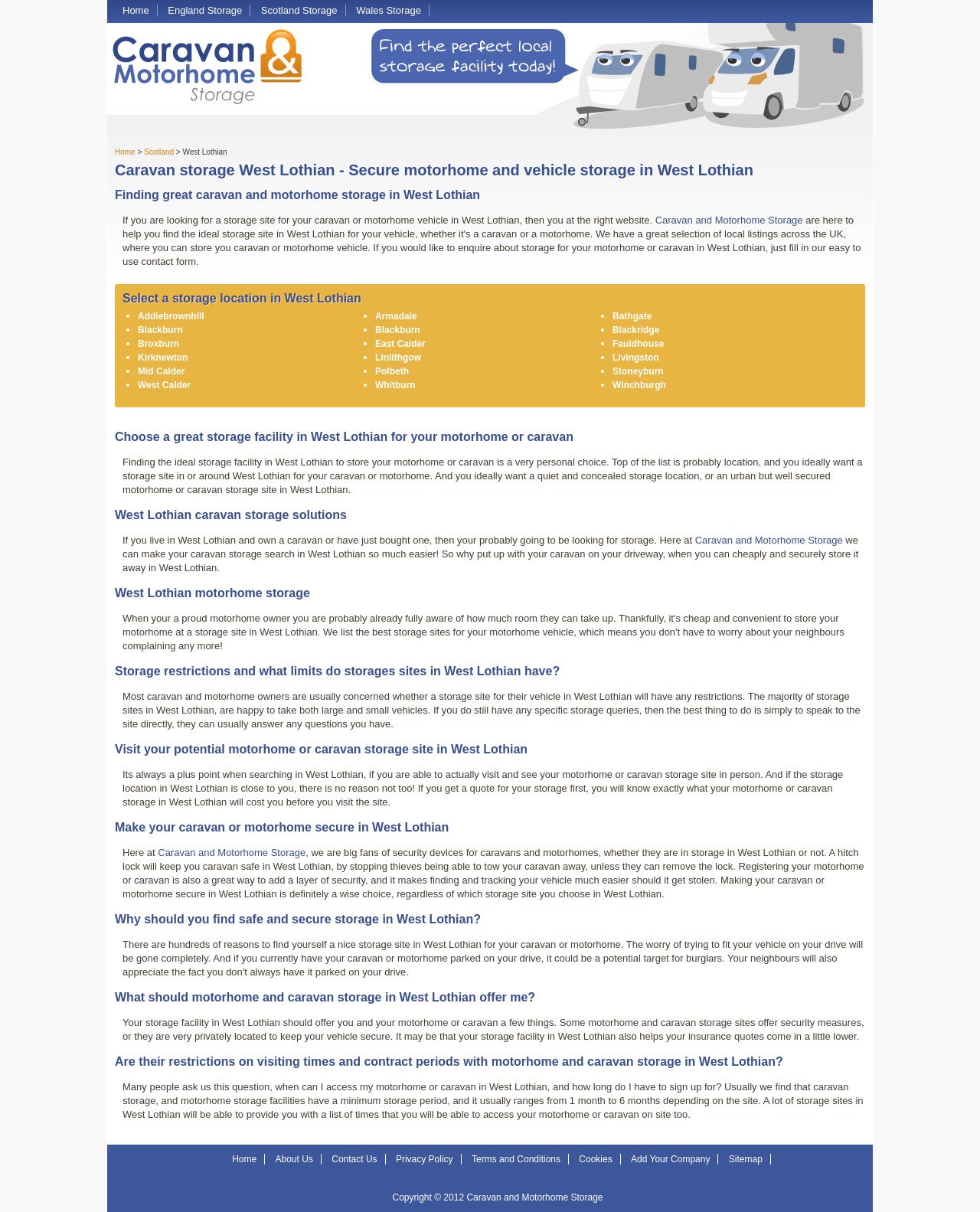Please give the bounding box coordinates of the area that should be clicked to fulfill the following instruction: "Visit the 'About Us' page". The coordinates should be in the format of four float numbers from 0 to 1, i.e., [left, top, right, bottom].

[0.281, 0.952, 0.319, 0.961]